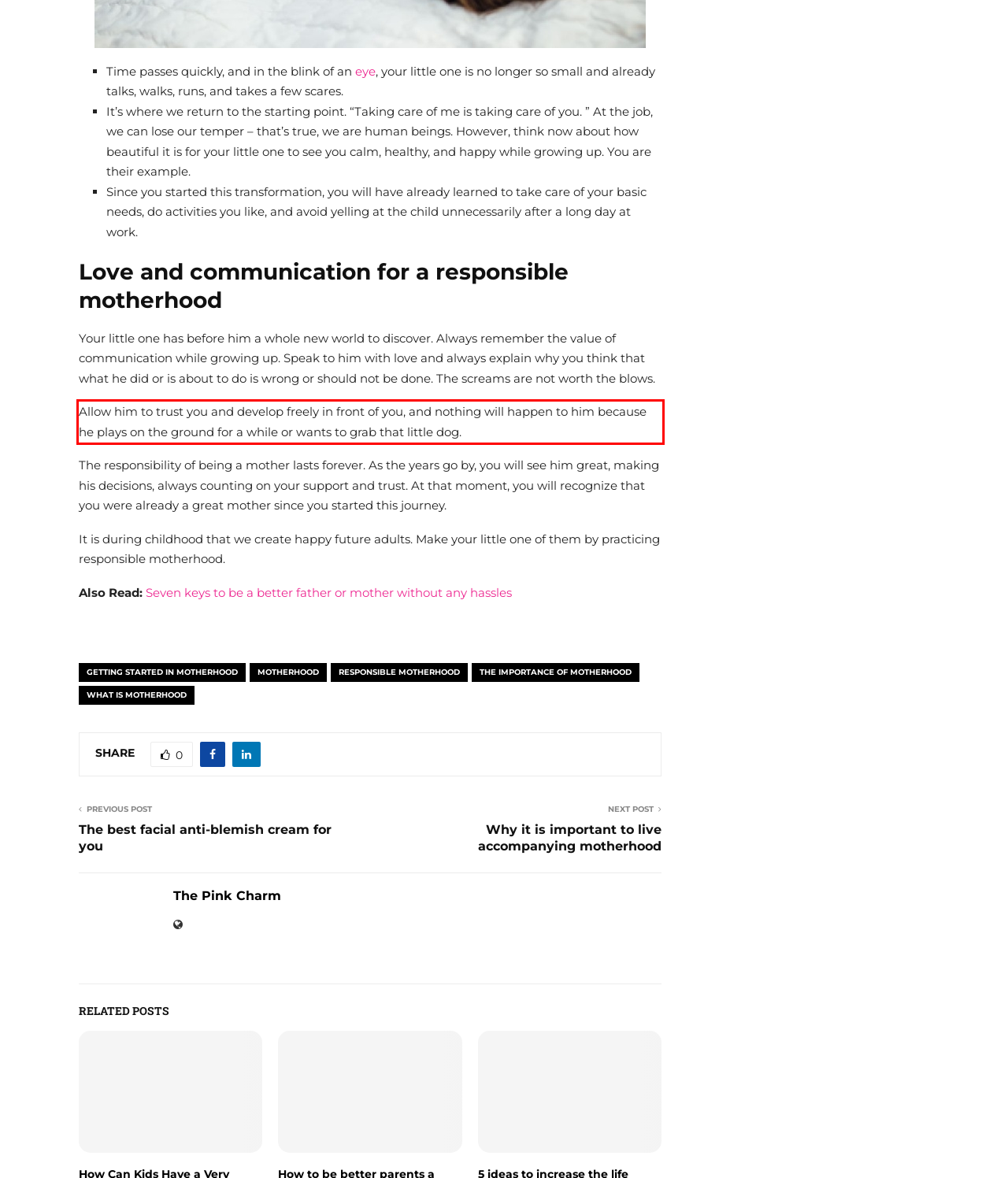Within the provided webpage screenshot, find the red rectangle bounding box and perform OCR to obtain the text content.

Allow him to trust you and develop freely in front of you, and nothing will happen to him because he plays on the ground for a while or wants to grab that little dog.